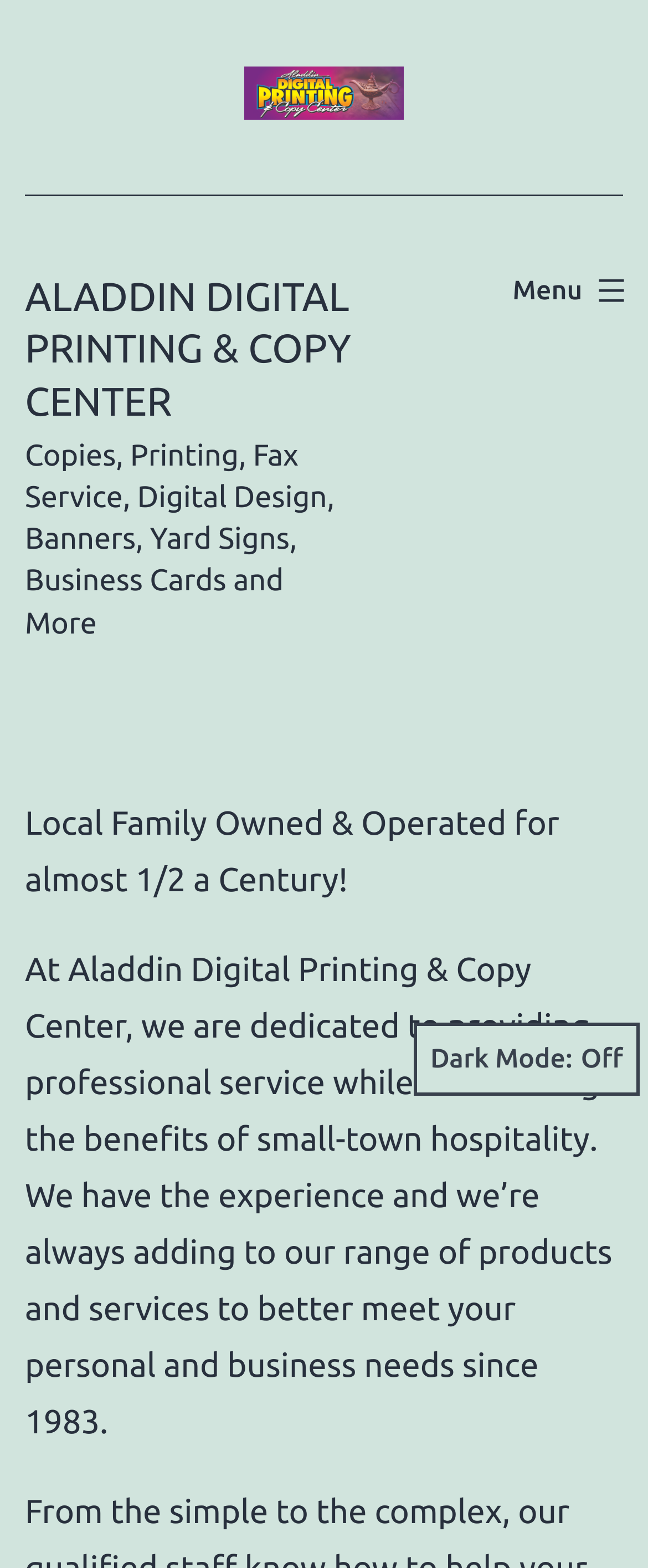Identify the bounding box of the UI element described as follows: "Menu Close". Provide the coordinates as four float numbers in the range of 0 to 1 [left, top, right, bottom].

[0.764, 0.163, 1.0, 0.209]